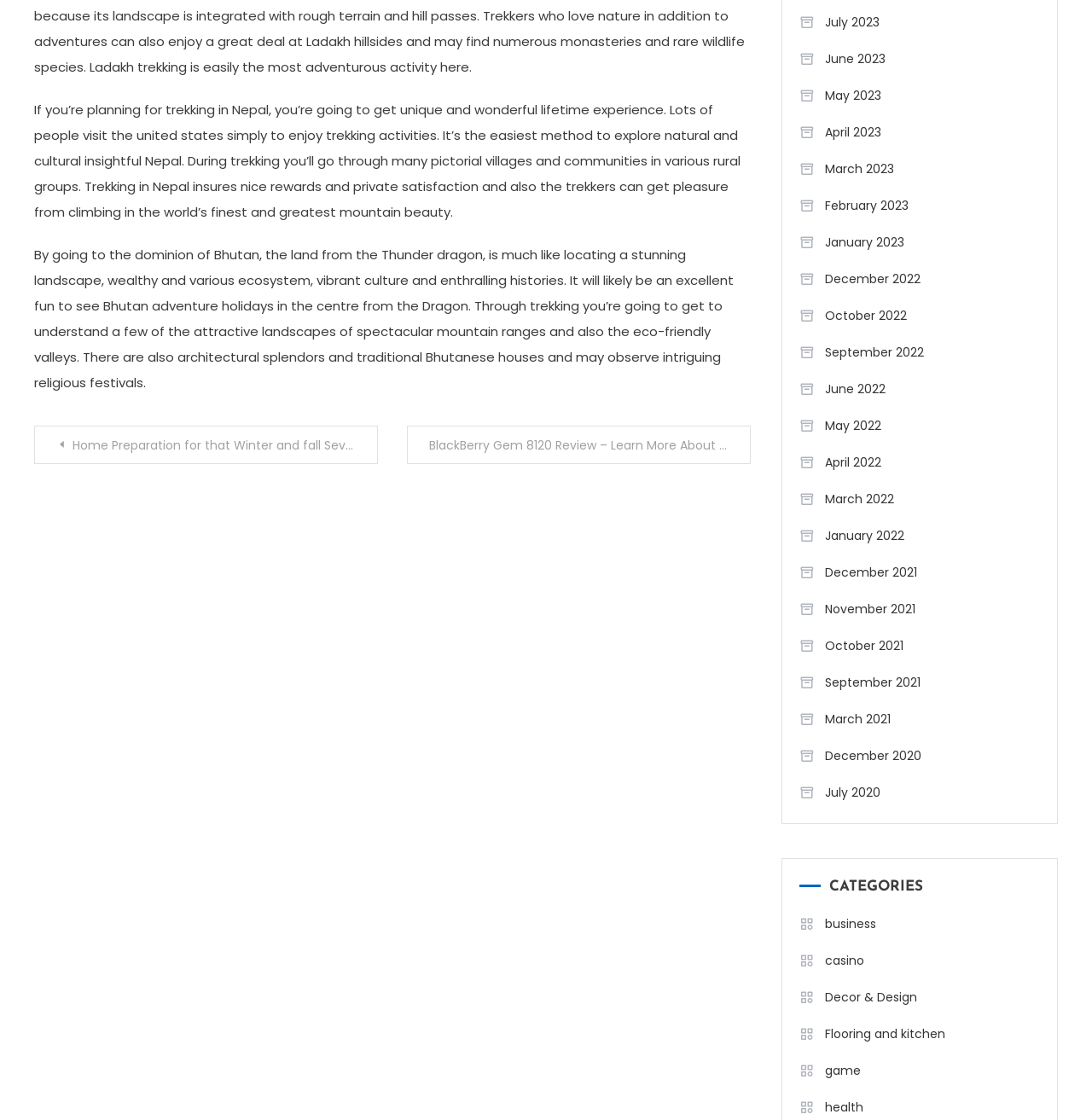Please find the bounding box coordinates of the element that you should click to achieve the following instruction: "Explore 'business' category". The coordinates should be presented as four float numbers between 0 and 1: [left, top, right, bottom].

[0.732, 0.813, 0.802, 0.837]